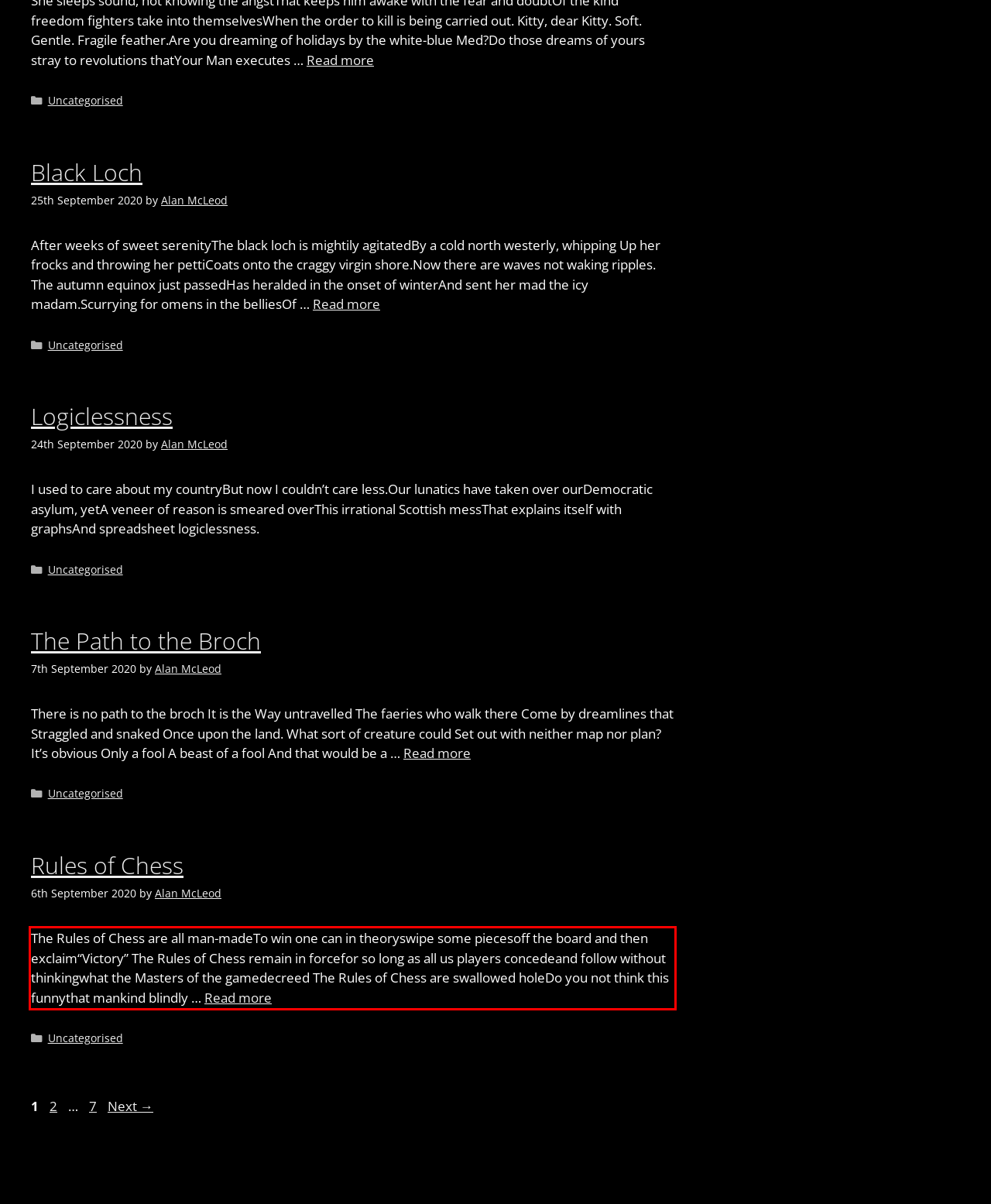Please perform OCR on the text within the red rectangle in the webpage screenshot and return the text content.

The Rules of Chess are all man-madeTo win one can in theoryswipe some piecesoff the board and then exclaim“Victory” The Rules of Chess remain in forcefor so long as all us players concedeand follow without thinkingwhat the Masters of the gamedecreed The Rules of Chess are swallowed holeDo you not think this funnythat mankind blindly … Read more